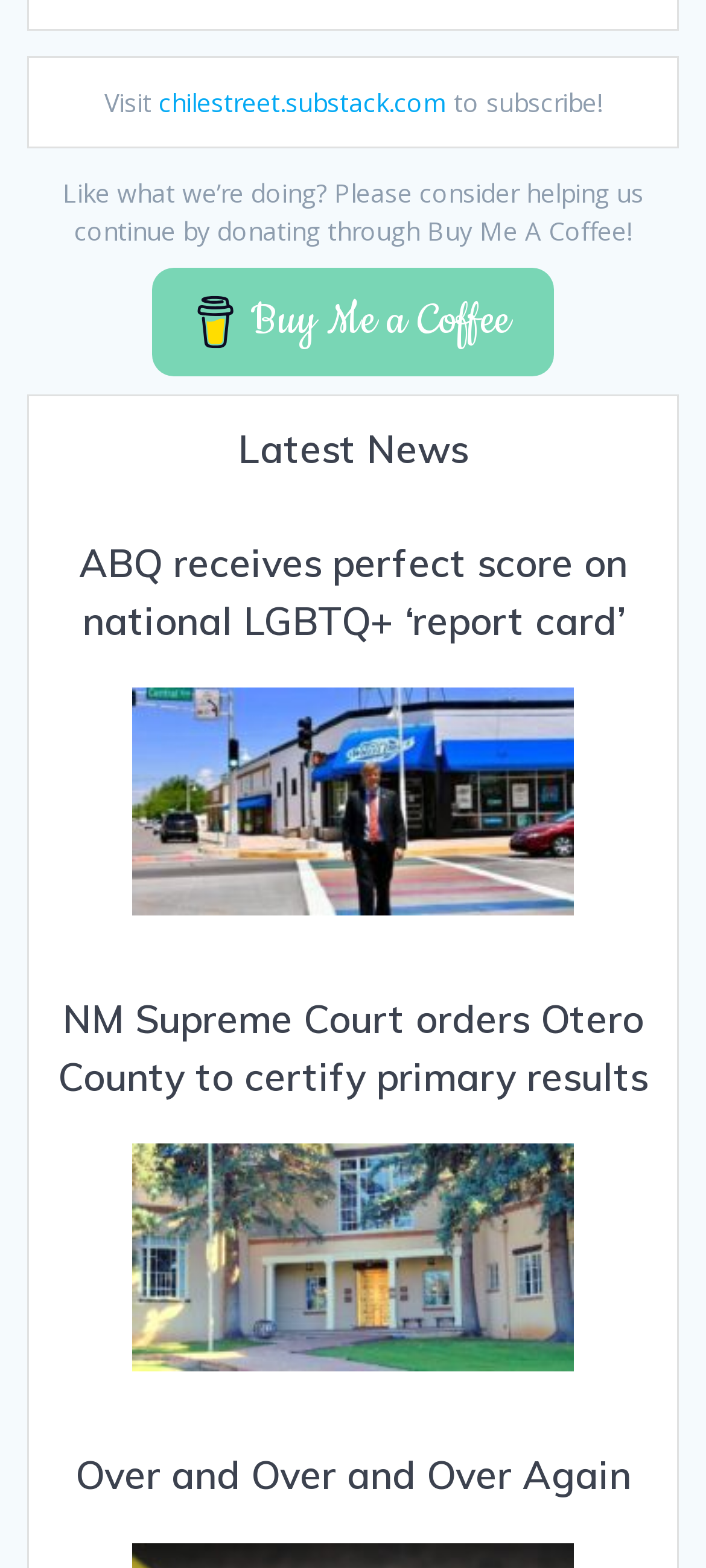Pinpoint the bounding box coordinates of the clickable area needed to execute the instruction: "Visit the Chile Street website". The coordinates should be specified as four float numbers between 0 and 1, i.e., [left, top, right, bottom].

[0.147, 0.055, 0.224, 0.076]